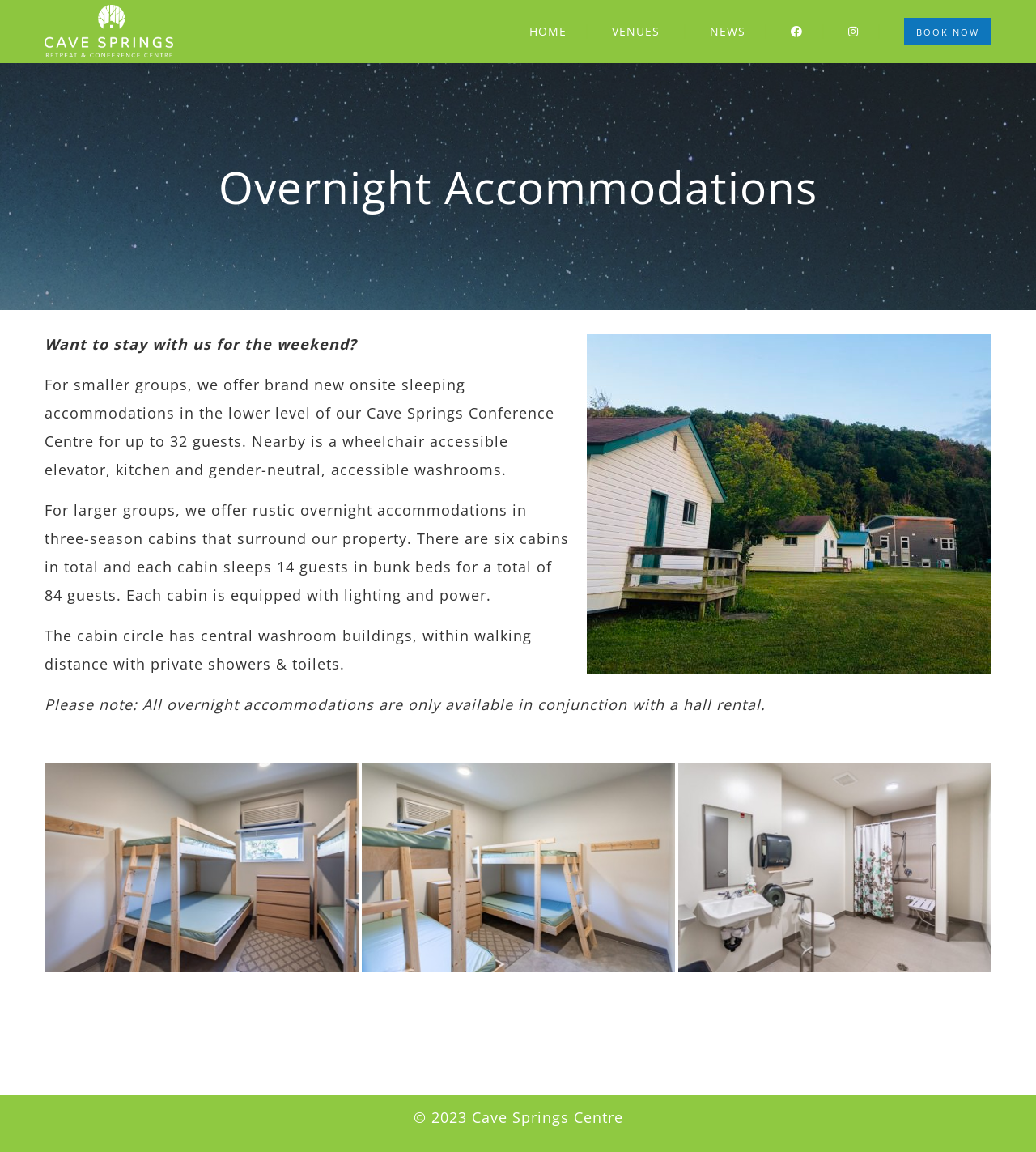Carefully examine the image and provide an in-depth answer to the question: What is the total capacity of the cabins?

The webpage mentions that there are six cabins in total, and each cabin sleeps 14 guests, so the total capacity of the cabins is 6 x 14 = 84 guests, as described in the StaticText element with the description 'For larger groups, we offer rustic overnight accommodations in three-season cabins that surround our property. There are six cabins in total and each cabin sleeps 14 guests in bunk beds for a total of 84 guests.'